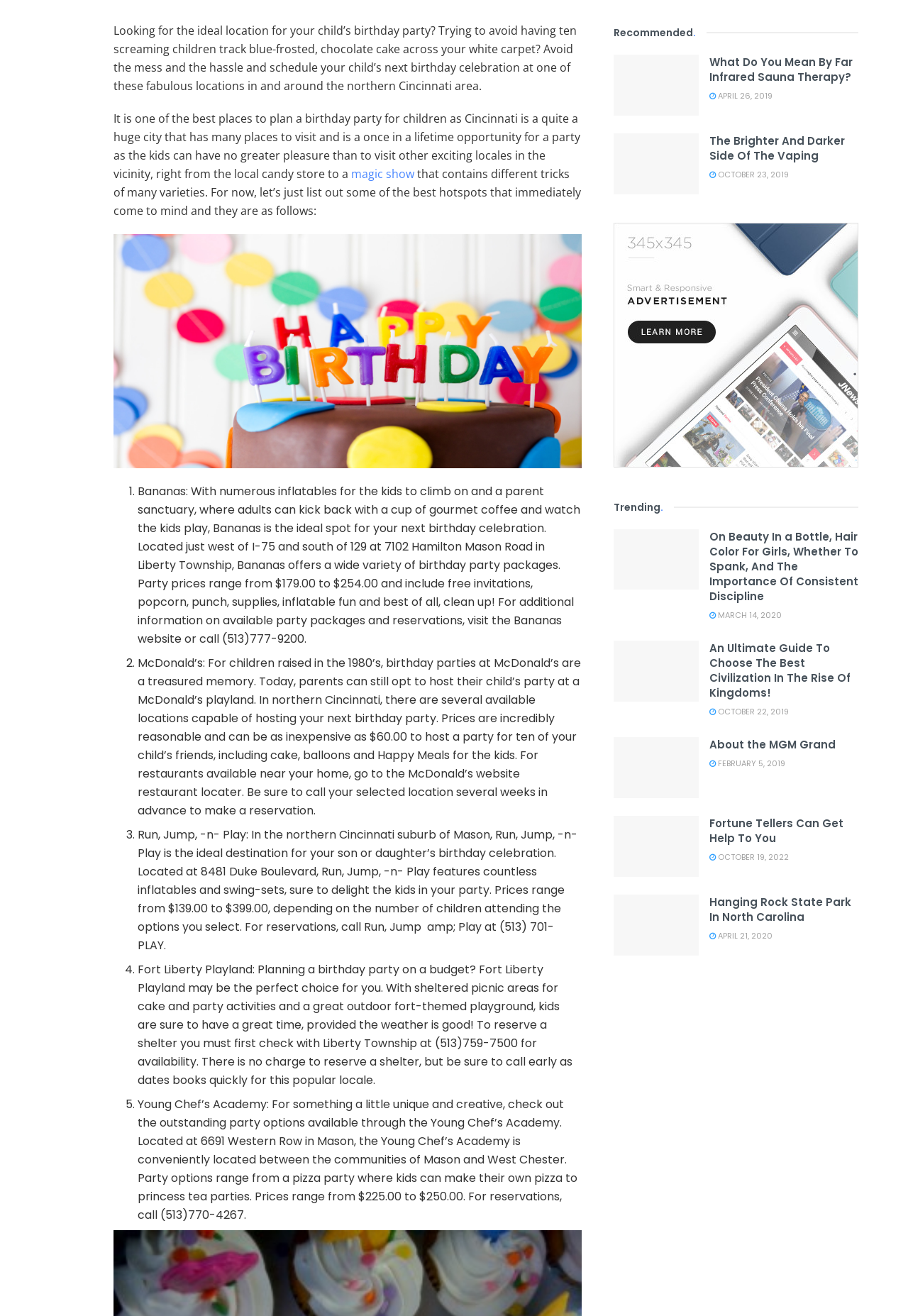Identify the bounding box coordinates of the area that should be clicked in order to complete the given instruction: "Read the article about 'What Do You Mean By Far Infrared Sauna Therapy?'". The bounding box coordinates should be four float numbers between 0 and 1, i.e., [left, top, right, bottom].

[0.676, 0.042, 0.945, 0.088]